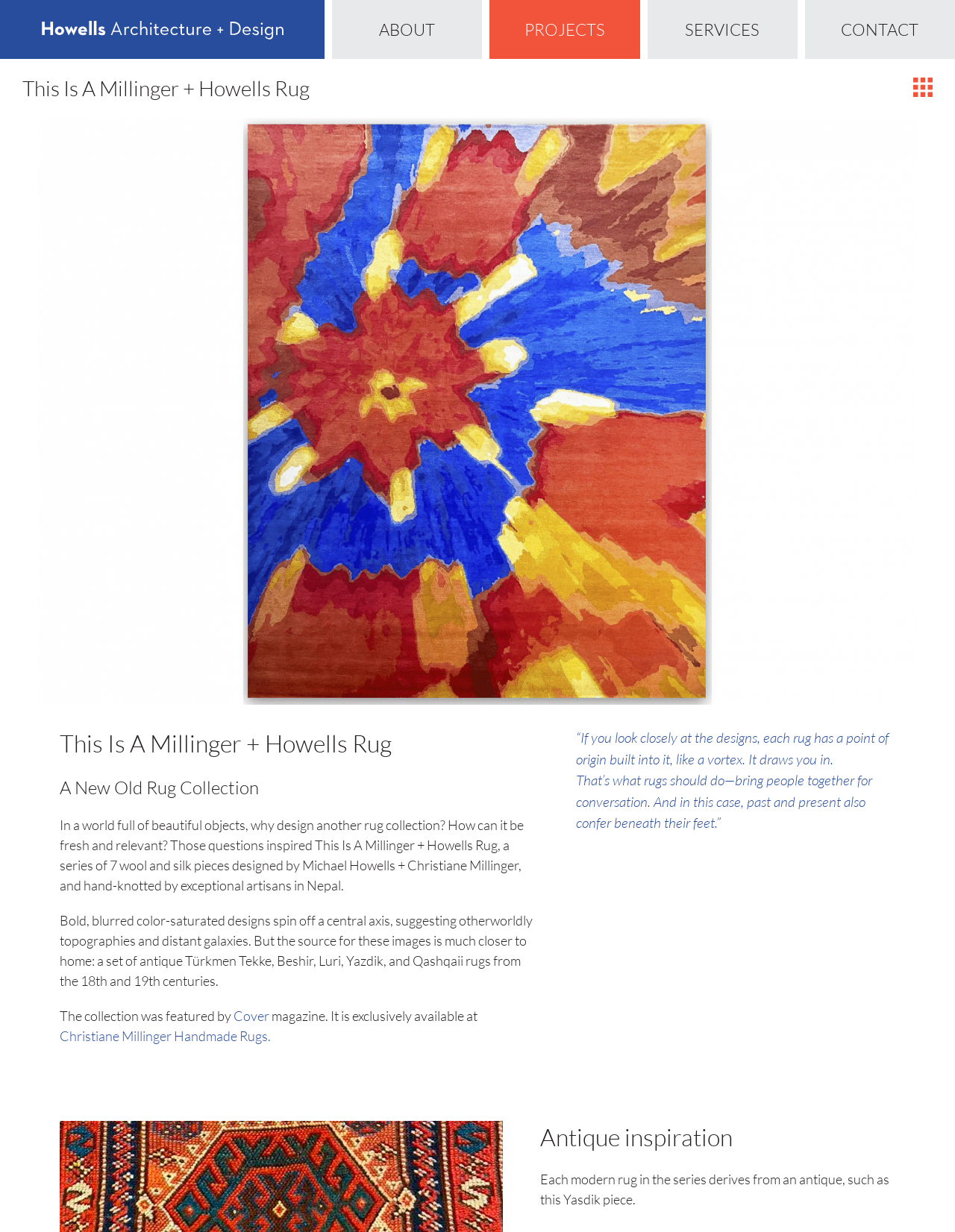What is the name of the architecture firm?
Please provide a comprehensive and detailed answer to the question.

The name of the architecture firm can be found in the top-left corner of the webpage, where the logo is located. The text 'Howells Architecture + Design' is linked, indicating that it is the name of the firm.